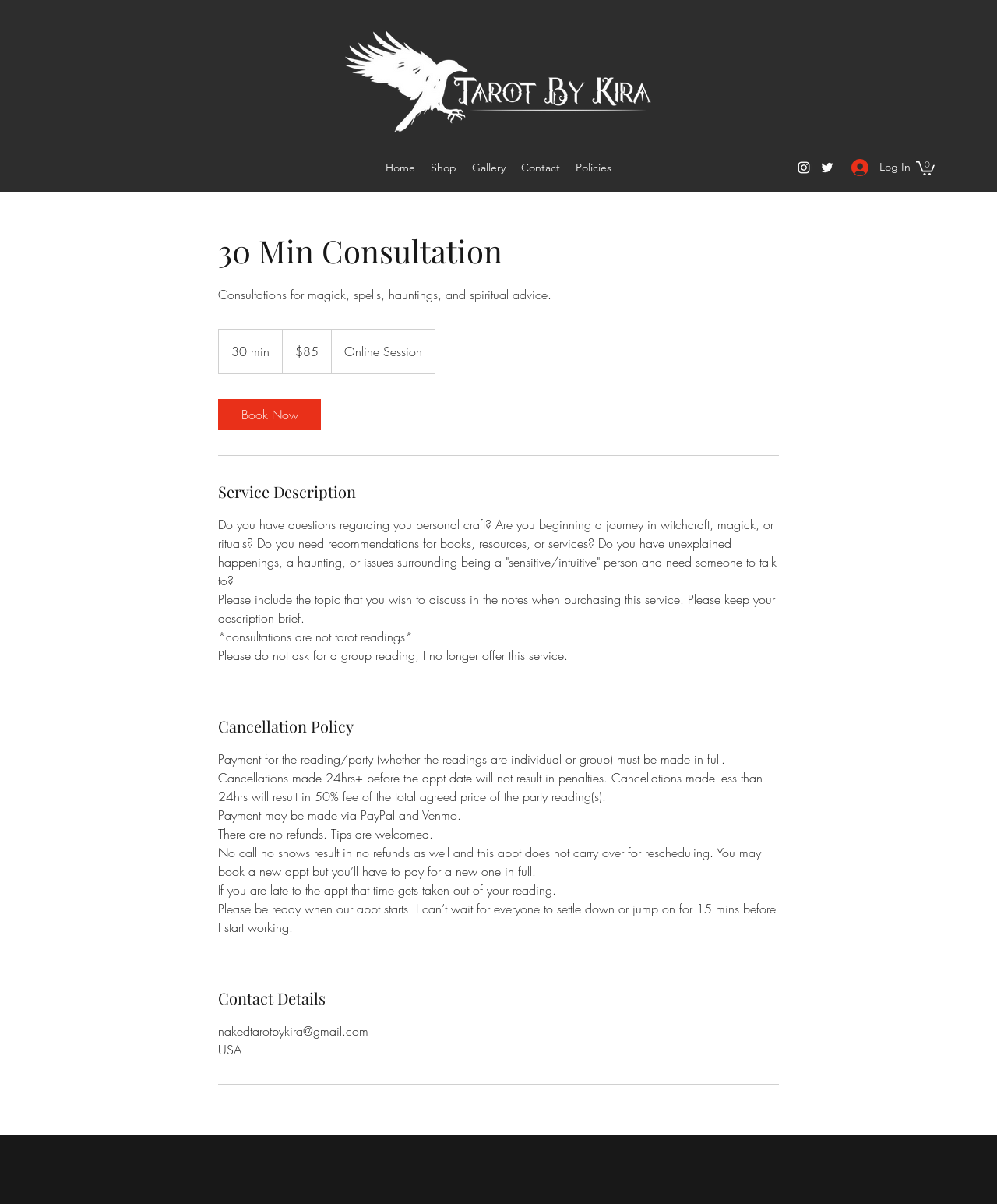Use a single word or phrase to answer the following:
What is the name of the consultation service?

30 Min Consultation